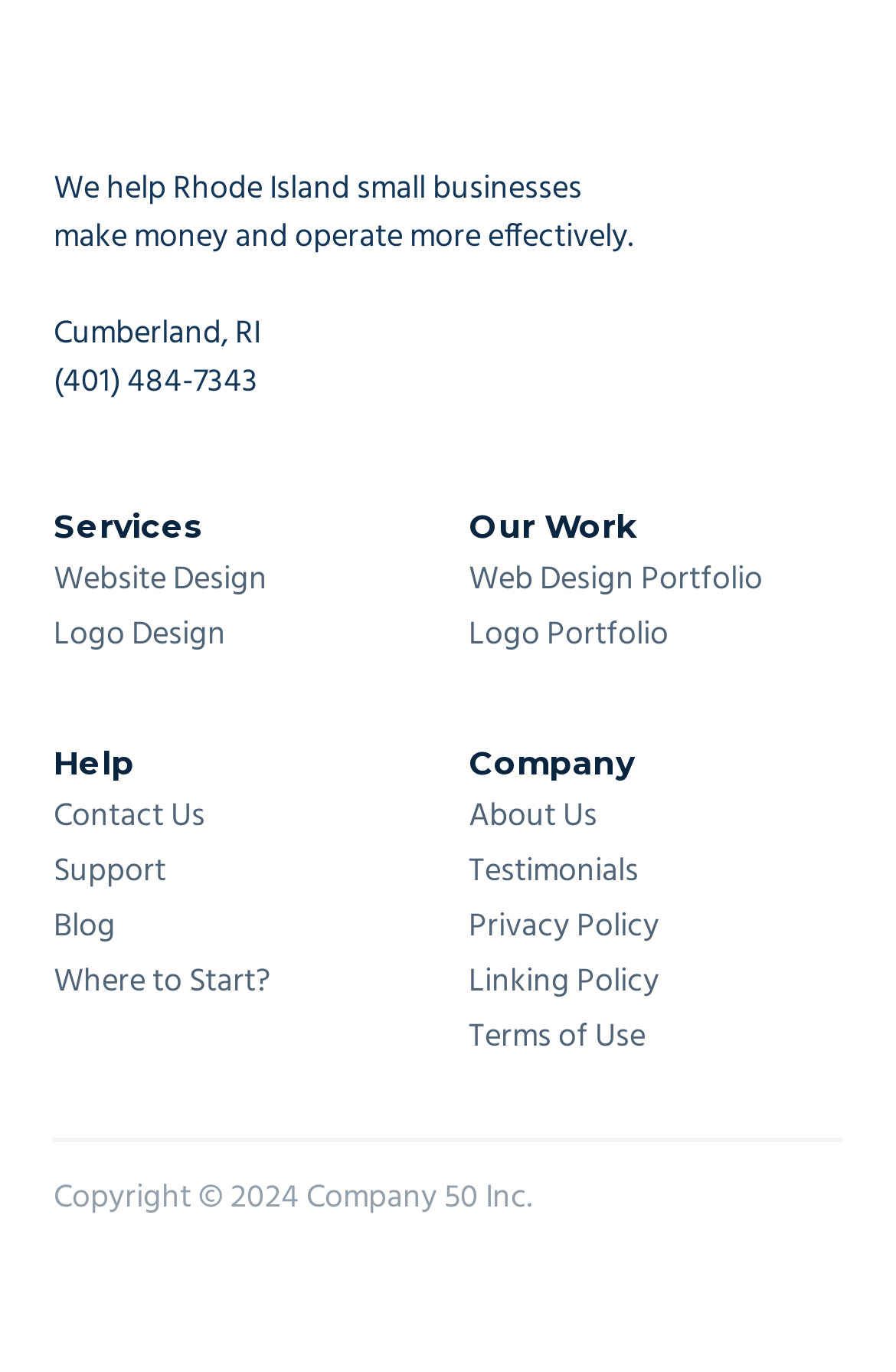Show the bounding box coordinates of the element that should be clicked to complete the task: "View Terms".

None